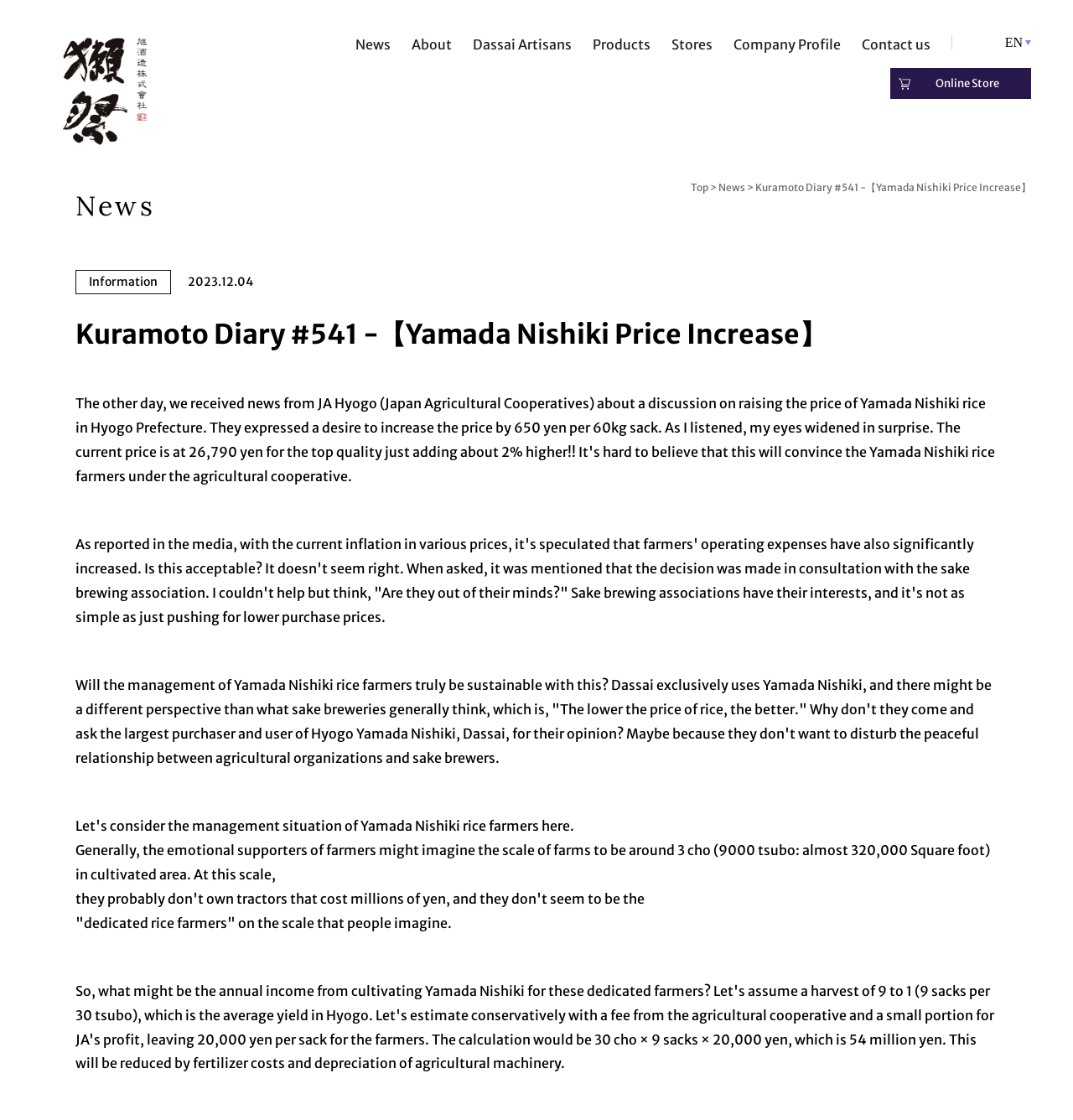What is the name of the sake brewery mentioned?
Kindly offer a detailed explanation using the data available in the image.

The name of the sake brewery mentioned is Dassai, which is also part of the webpage title and can be found in the link 'Dassai｜Asahishuzo' at the top of the webpage.